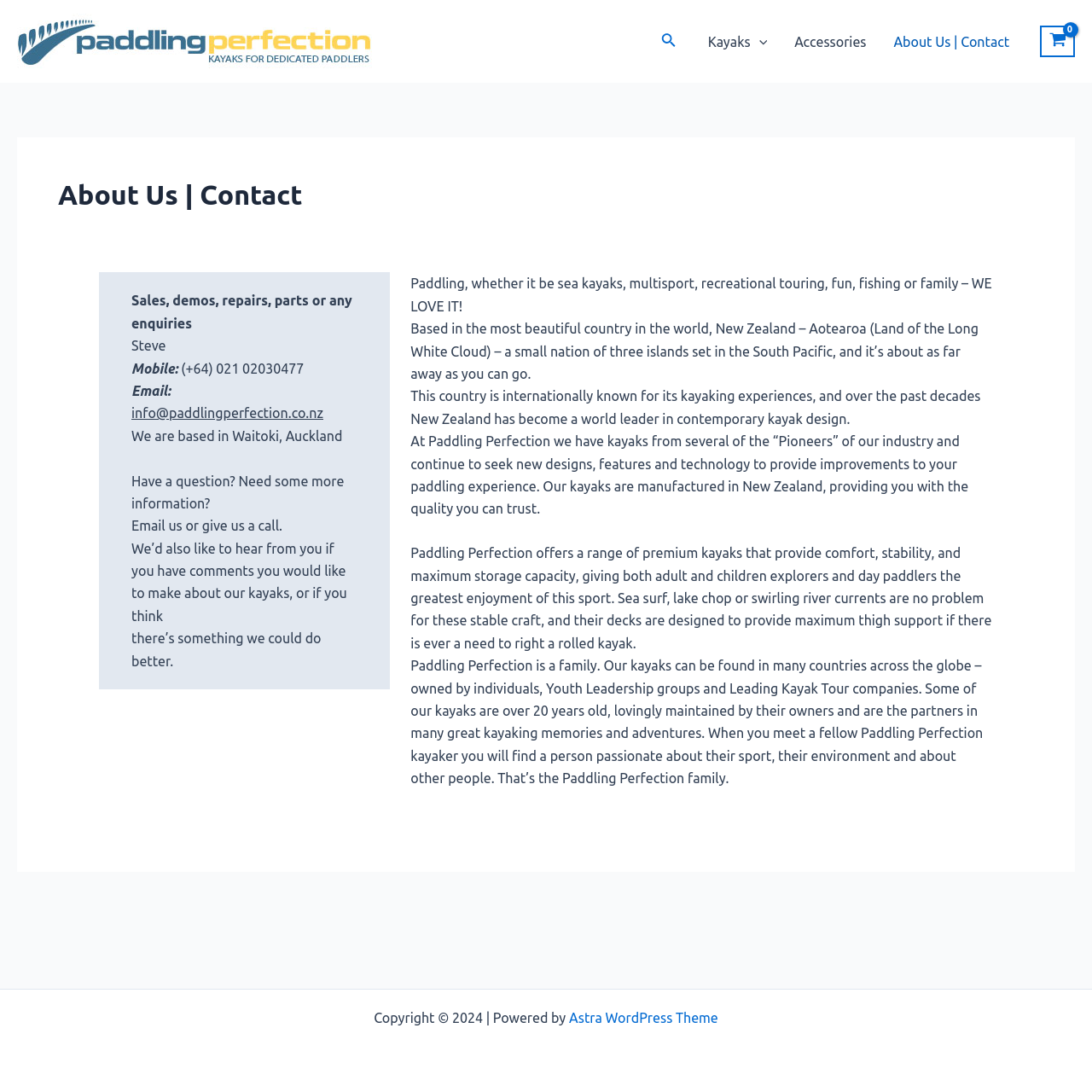Find the bounding box coordinates of the clickable element required to execute the following instruction: "Learn more about Astra WordPress Theme". Provide the coordinates as four float numbers between 0 and 1, i.e., [left, top, right, bottom].

[0.521, 0.925, 0.658, 0.939]